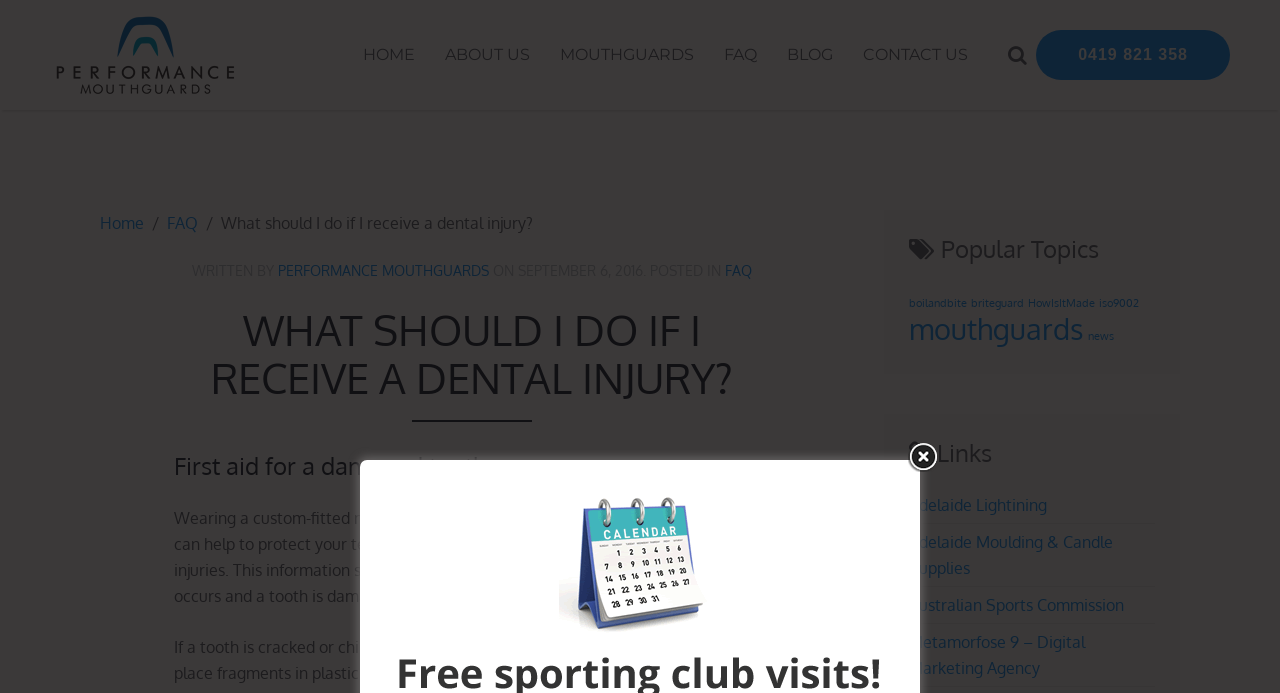Extract the main heading text from the webpage.

WHAT SHOULD I DO IF I RECEIVE A DENTAL INJURY?